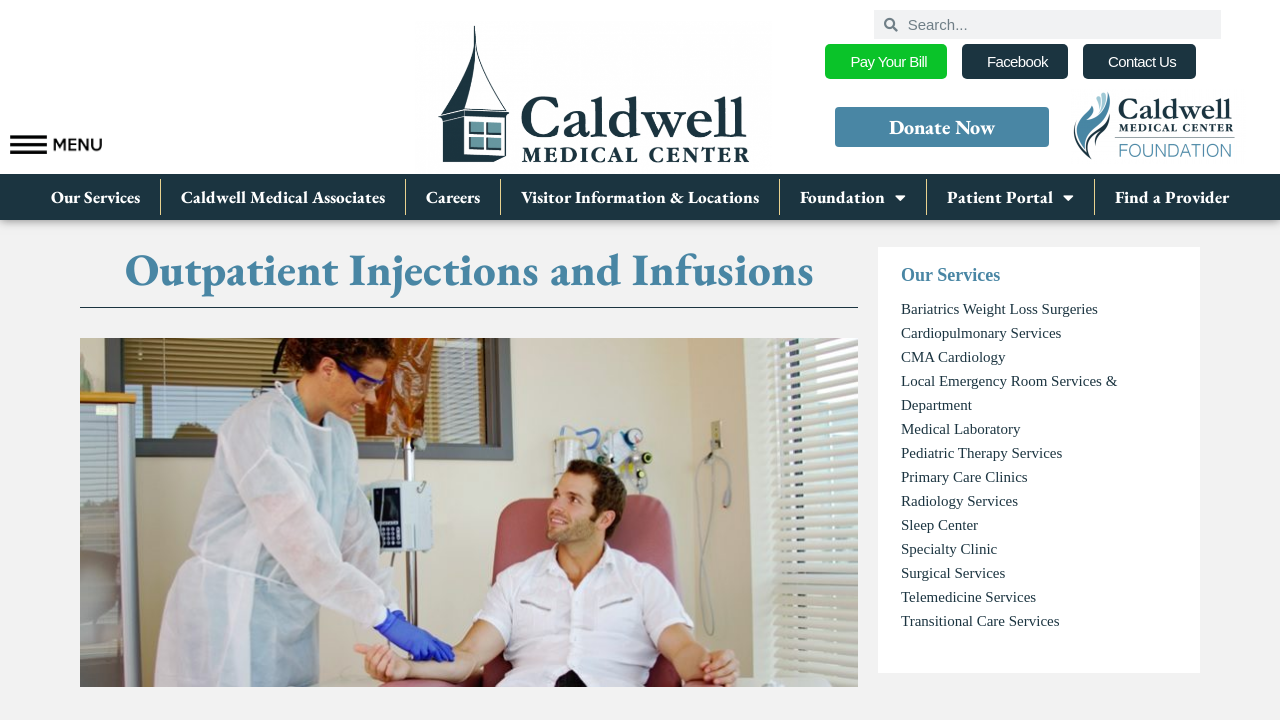Determine the bounding box coordinates of the clickable region to execute the instruction: "View the post about 'Food Grade Conveyor Belts – How to Choose the Best'". The coordinates should be four float numbers between 0 and 1, denoted as [left, top, right, bottom].

None